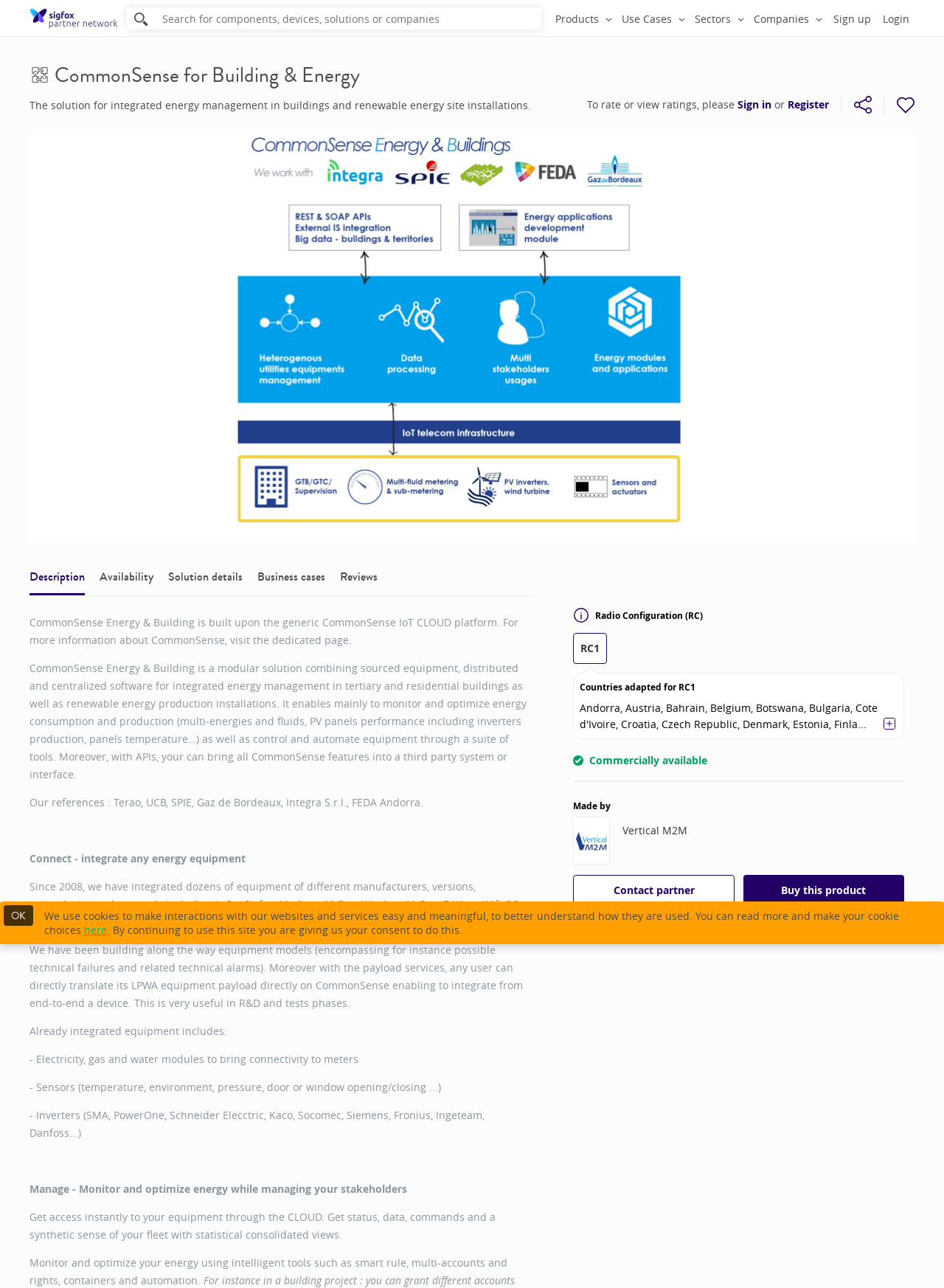What is the purpose of CommonSense for Building & Energy?
Please give a detailed and elaborate answer to the question based on the image.

Based on the webpage content, CommonSense for Building & Energy is a solution for integrated energy management in buildings and renewable energy site installations, which enables monitoring and optimizing energy consumption and production, as well as controlling and automating equipment.